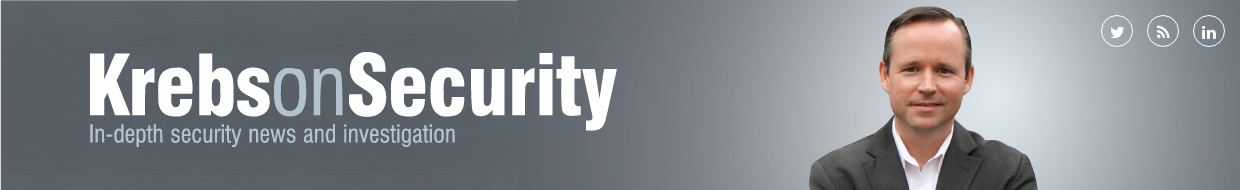What is the purpose of the social media icons?
Based on the screenshot, respond with a single word or phrase.

To connect with the platform online